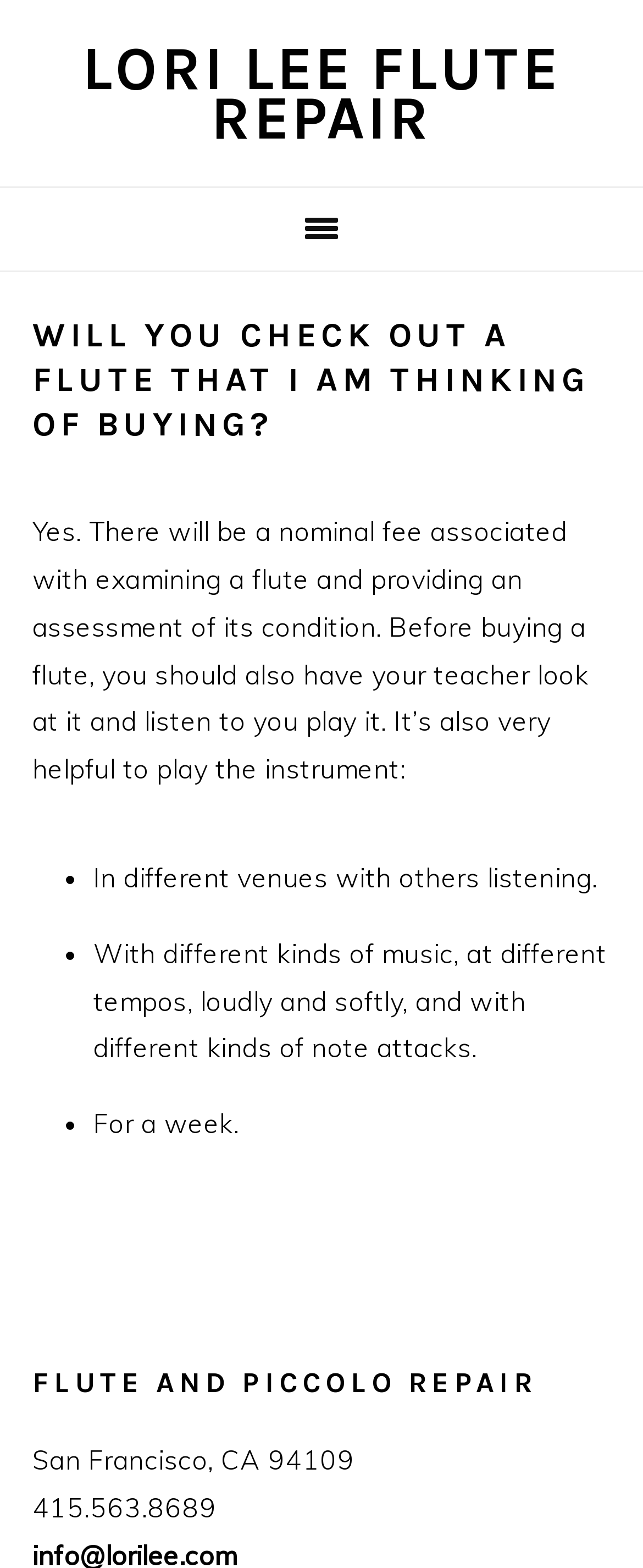Using the information in the image, give a comprehensive answer to the question: 
Where is the flute repair service located?

The contact information at the bottom of the page indicates that the flute repair service is located in San Francisco, CA 94109, which suggests that the service is based in this location.